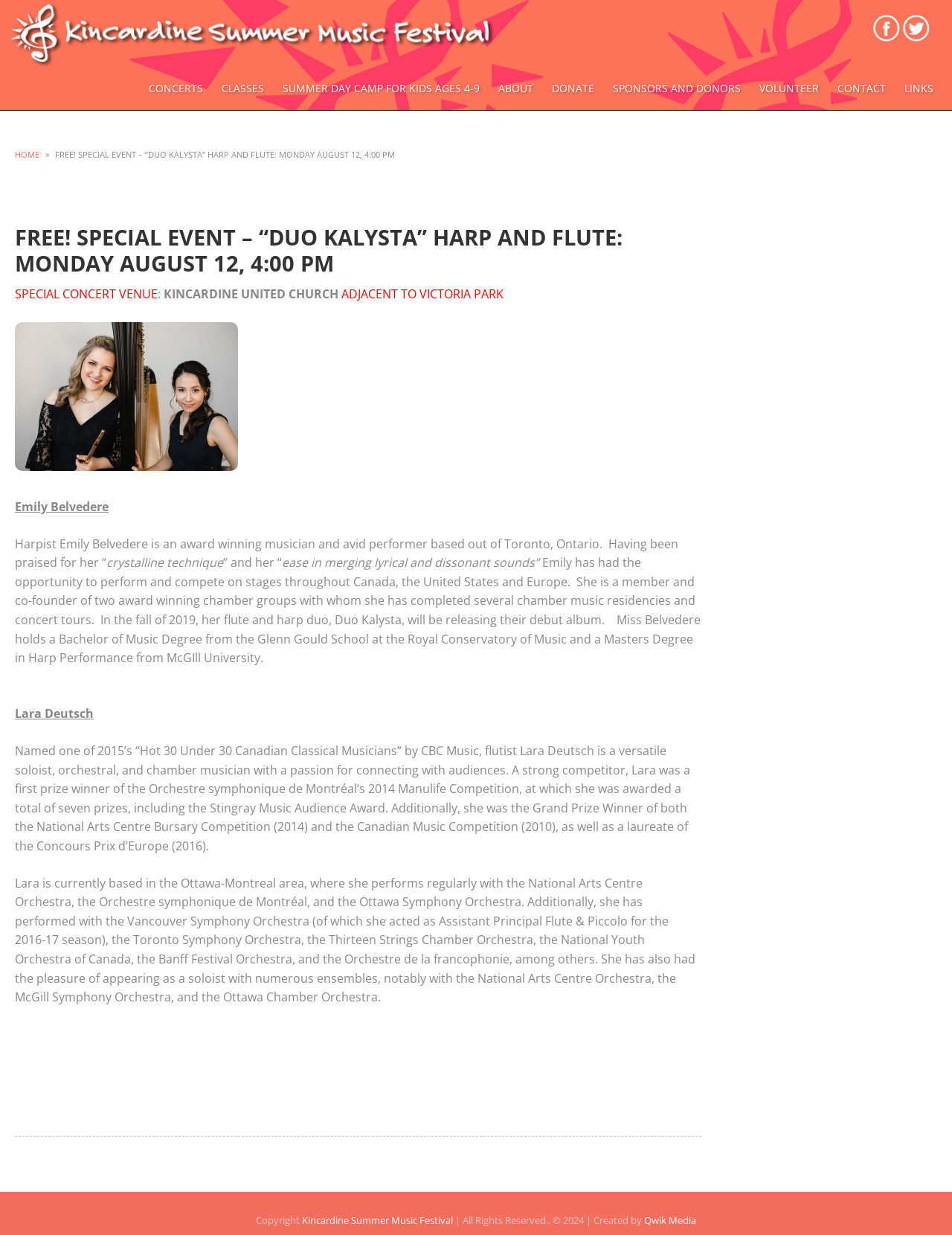Find the bounding box coordinates for the area that must be clicked to perform this action: "Click on the 'CONCERTS' link".

[0.148, 0.054, 0.221, 0.089]